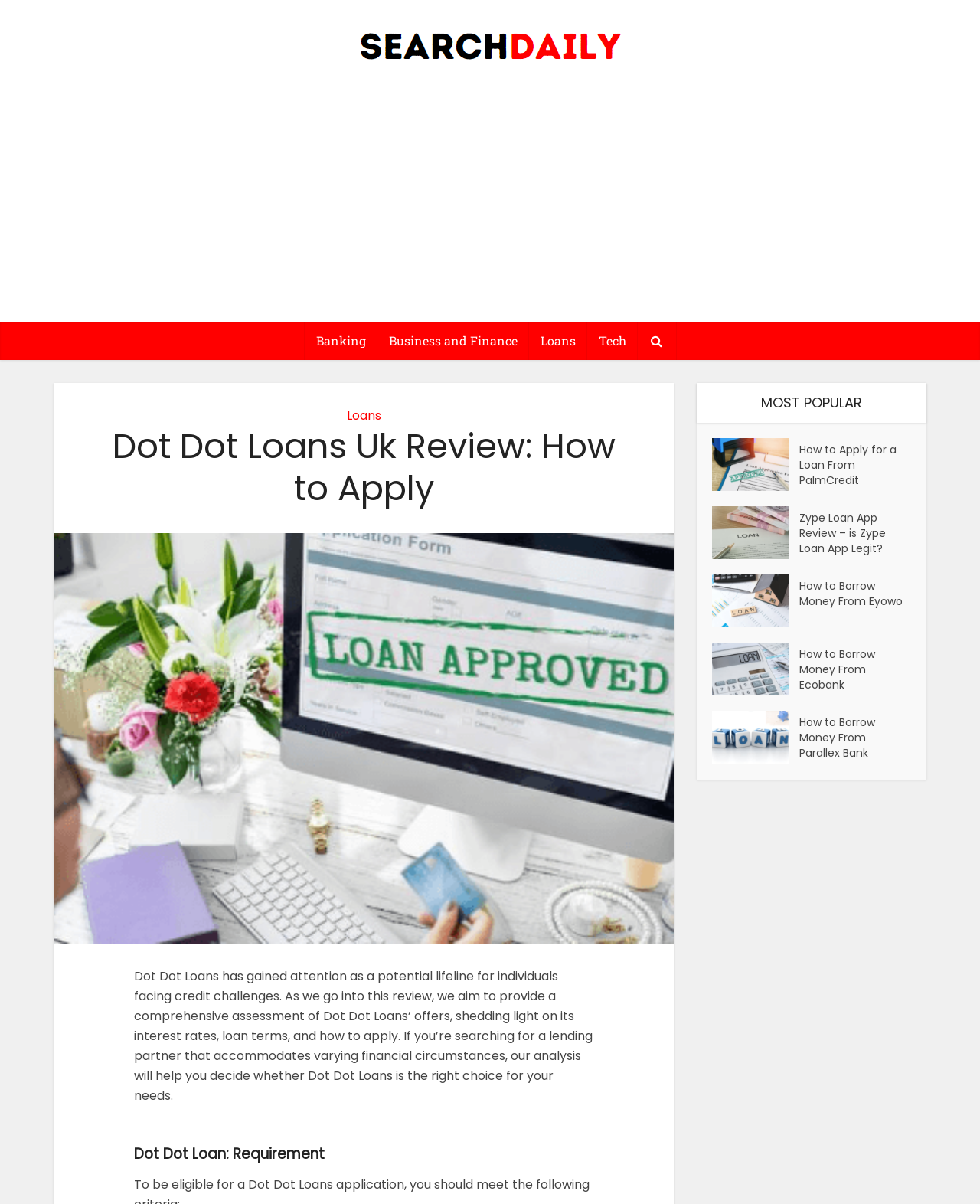Provide the bounding box coordinates for the UI element described in this sentence: "Banking". The coordinates should be four float values between 0 and 1, i.e., [left, top, right, bottom].

[0.311, 0.267, 0.385, 0.299]